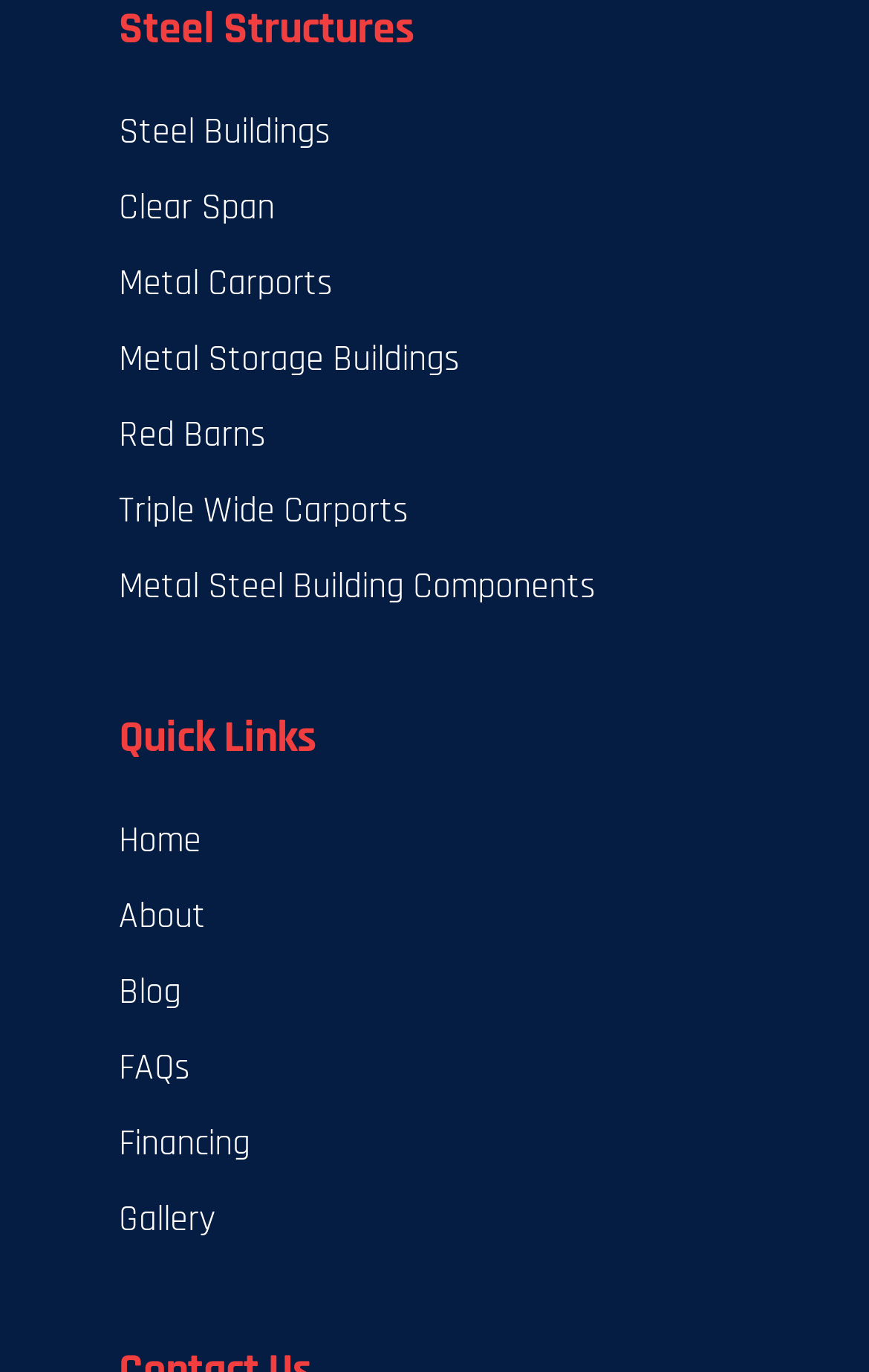Please identify the bounding box coordinates of the element on the webpage that should be clicked to follow this instruction: "Explore the Gallery". The bounding box coordinates should be given as four float numbers between 0 and 1, formatted as [left, top, right, bottom].

[0.137, 0.863, 0.863, 0.918]